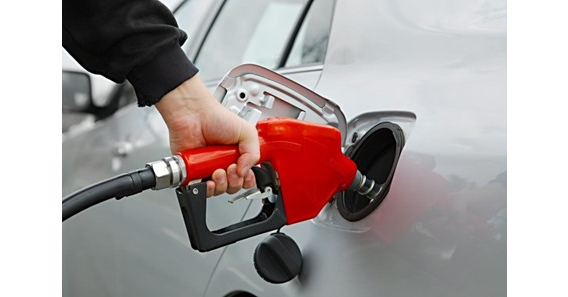Is the vehicle in motion?
Please describe in detail the information shown in the image to answer the question.

The scene captures a moment of refueling, and the vehicle appears to be parked, suggesting that it is not in motion.